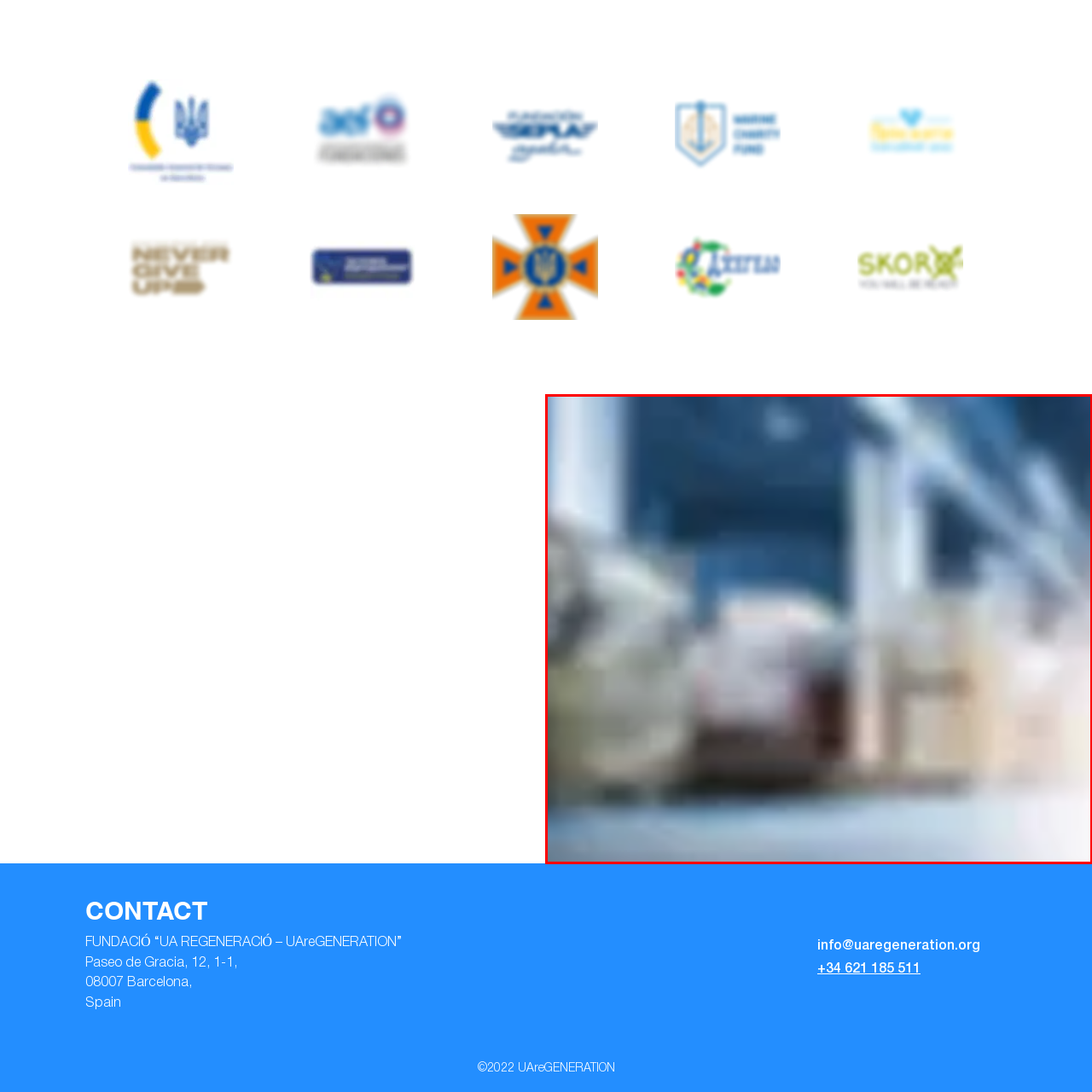Look closely at the image within the red bounding box, What is the atmosphere of the warehouse scene? Respond with a single word or short phrase.

Busy